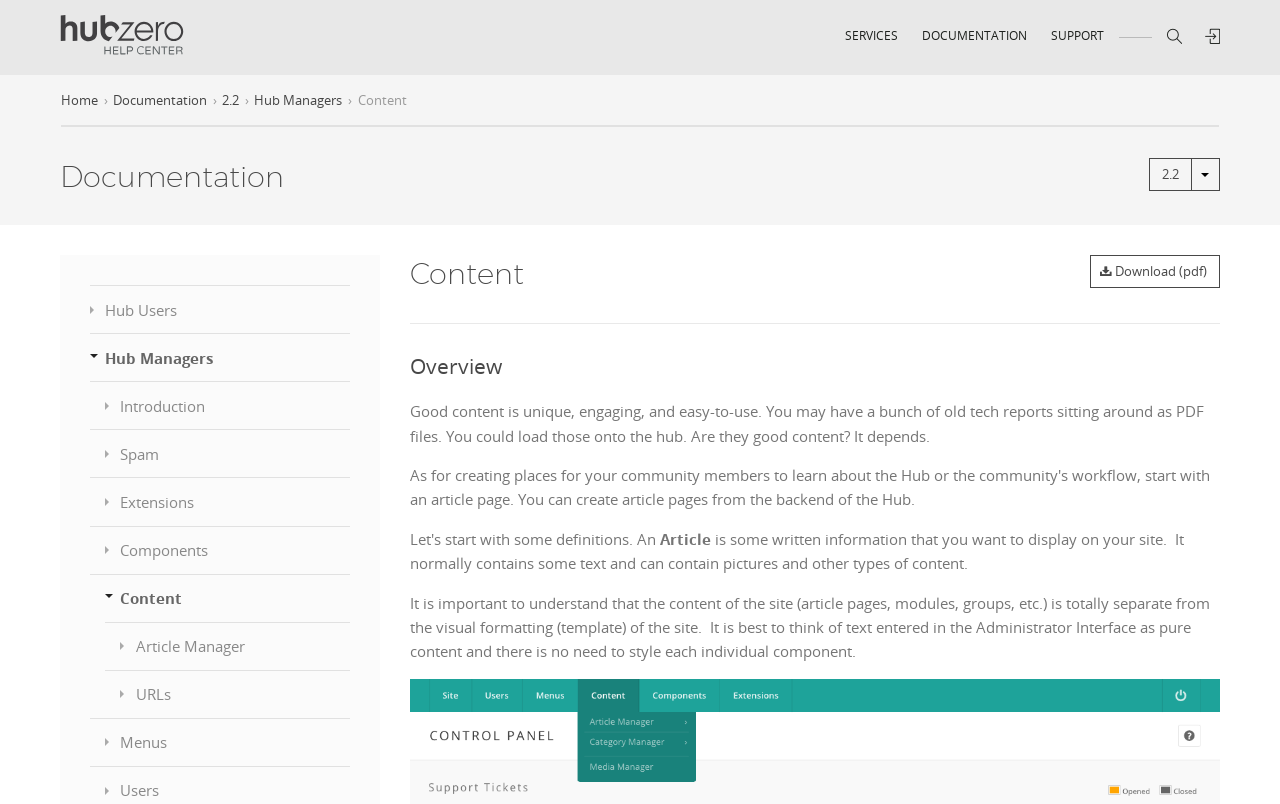Please indicate the bounding box coordinates for the clickable area to complete the following task: "Login to the platform". The coordinates should be specified as four float numbers between 0 and 1, i.e., [left, top, right, bottom].

[0.929, 0.0, 0.953, 0.093]